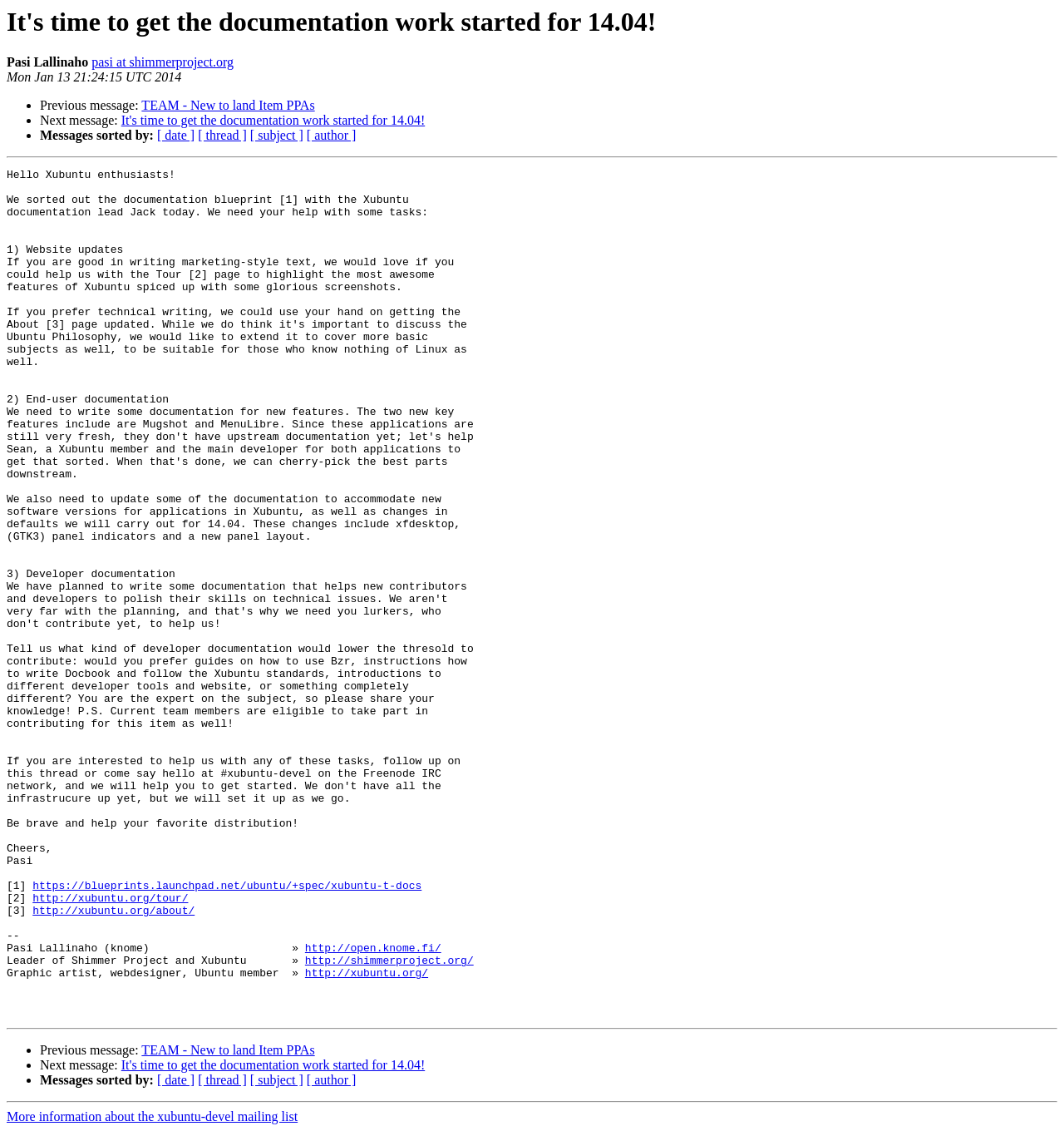Refer to the screenshot and answer the following question in detail:
What is the URL of the Xubuntu tour page?

I found the URL of the Xubuntu tour page by looking at the link element with the text 'http://xubuntu.org/tour/' which is located at [0.031, 0.789, 0.177, 0.8]. This element is a child of the Root Element and is positioned below the separator element.